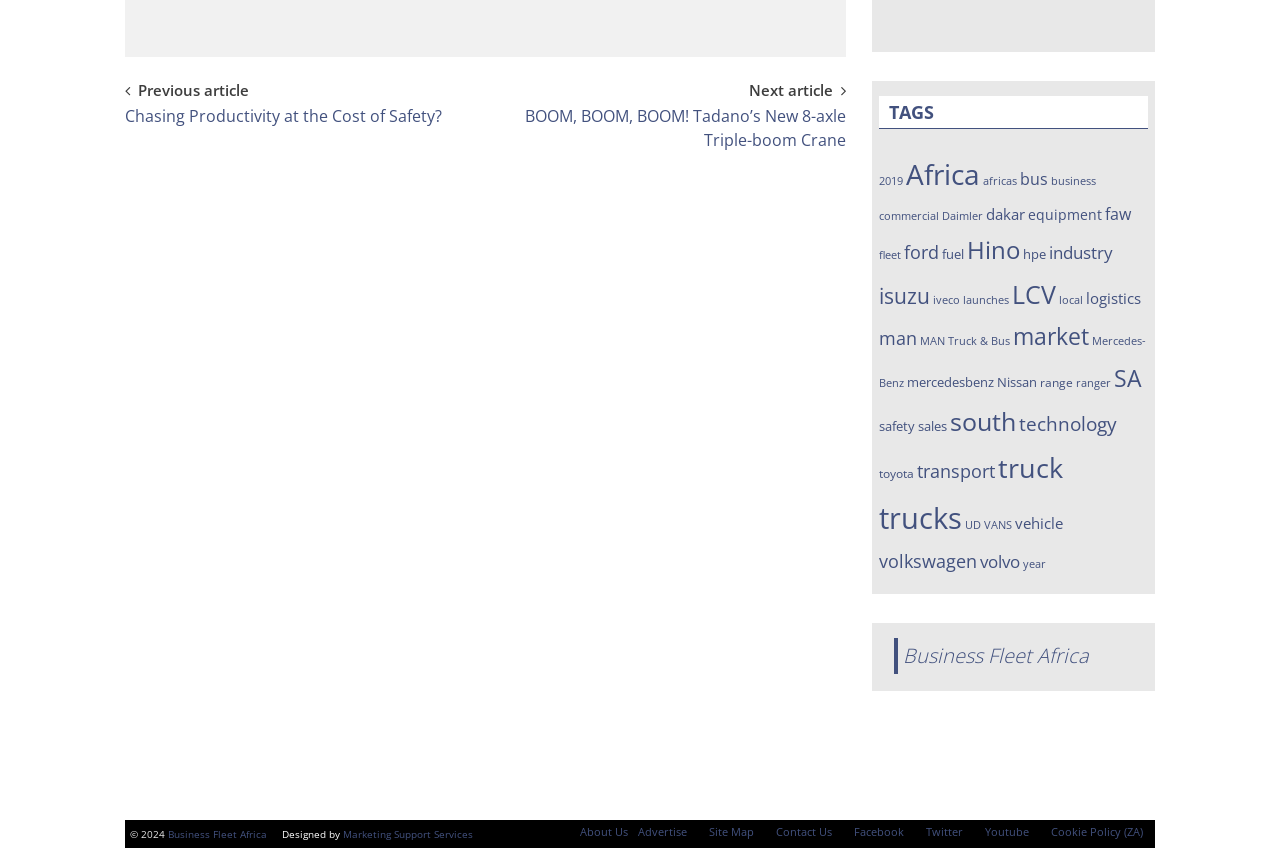What is the name of the website?
Carefully analyze the image and provide a detailed answer to the question.

I determined the answer by looking at the links and text elements on the webpage, specifically the link 'Business Fleet Africa' which appears multiple times, indicating that it is the name of the website.